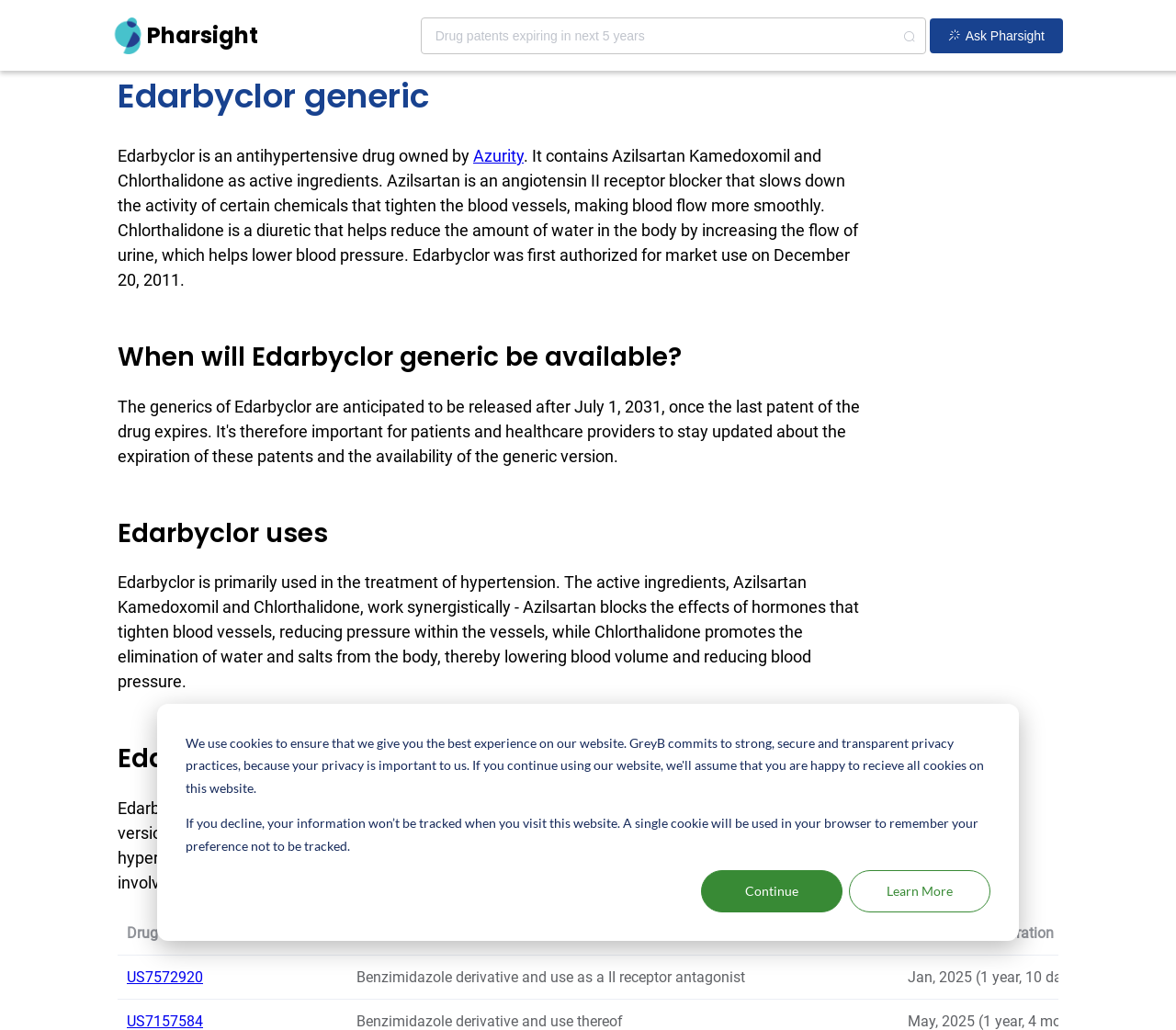Please respond in a single word or phrase: 
What is Edarbyclor used for?

Hypertension treatment